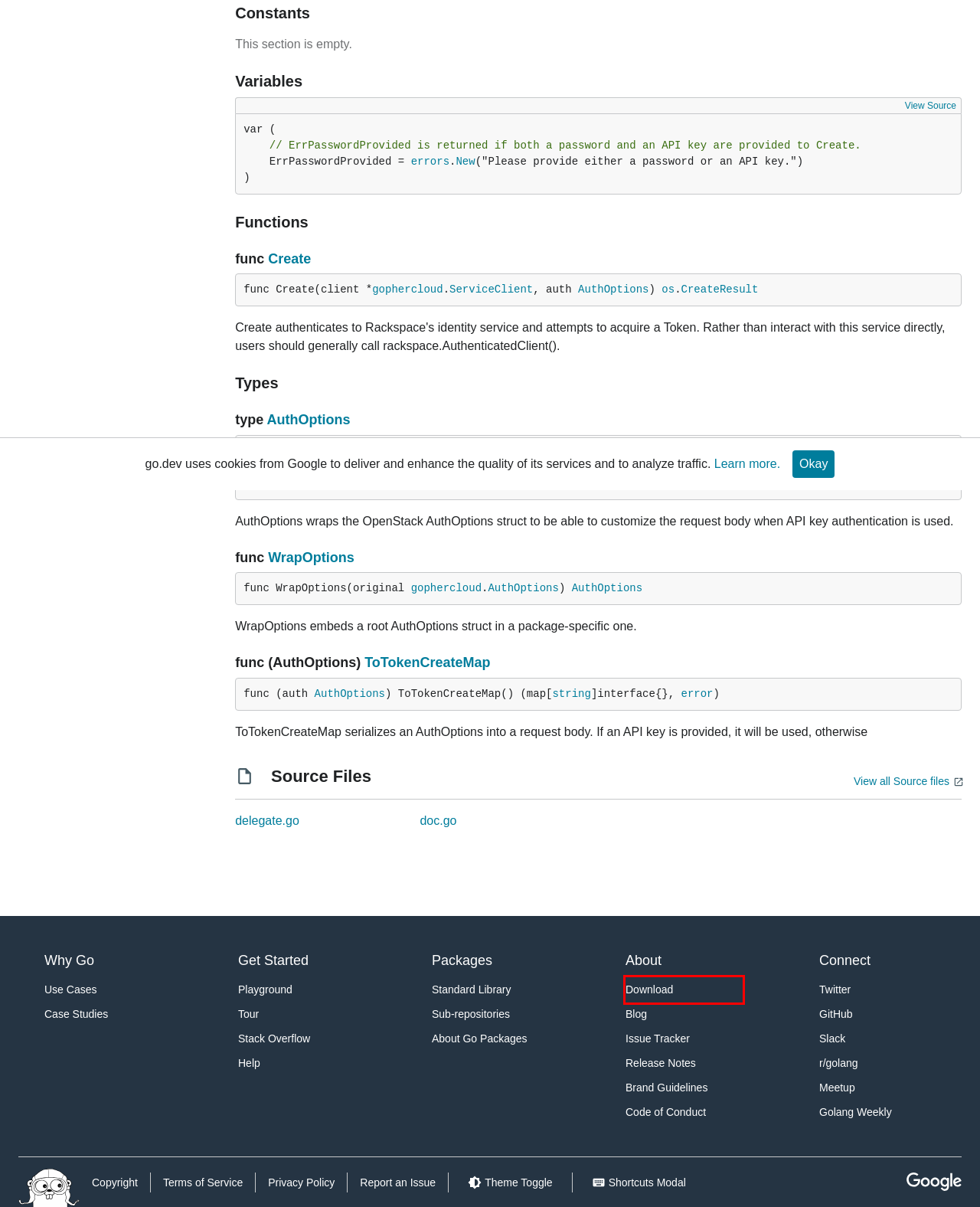Given a webpage screenshot with a red bounding box around a UI element, choose the webpage description that best matches the new webpage after clicking the element within the bounding box. Here are the candidates:
A. Golang Weekly
B. Go Packages - Go Packages
C. Release History - The Go Programming Language
D. Why Go - The Go Programming Language
E. All releases - The Go Programming Language
F. The Go Project - The Go Programming Language
G. Newest 'go' Questions - Stack Overflow
H. About - Go Packages

E